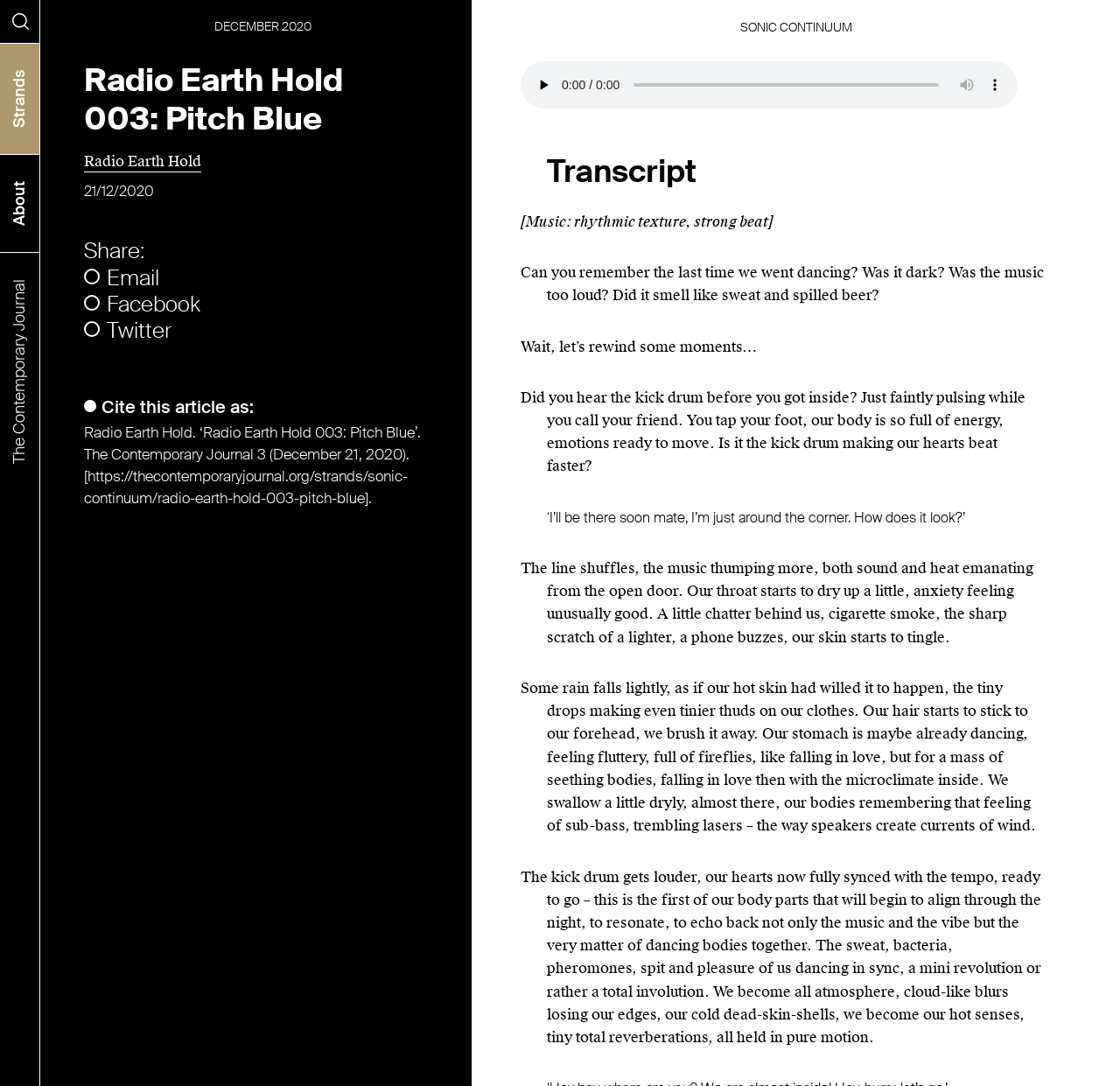Can you provide the bounding box coordinates for the element that should be clicked to implement the instruction: "Click on The Contemporary Journal"?

[0.0, 0.233, 0.035, 0.447]